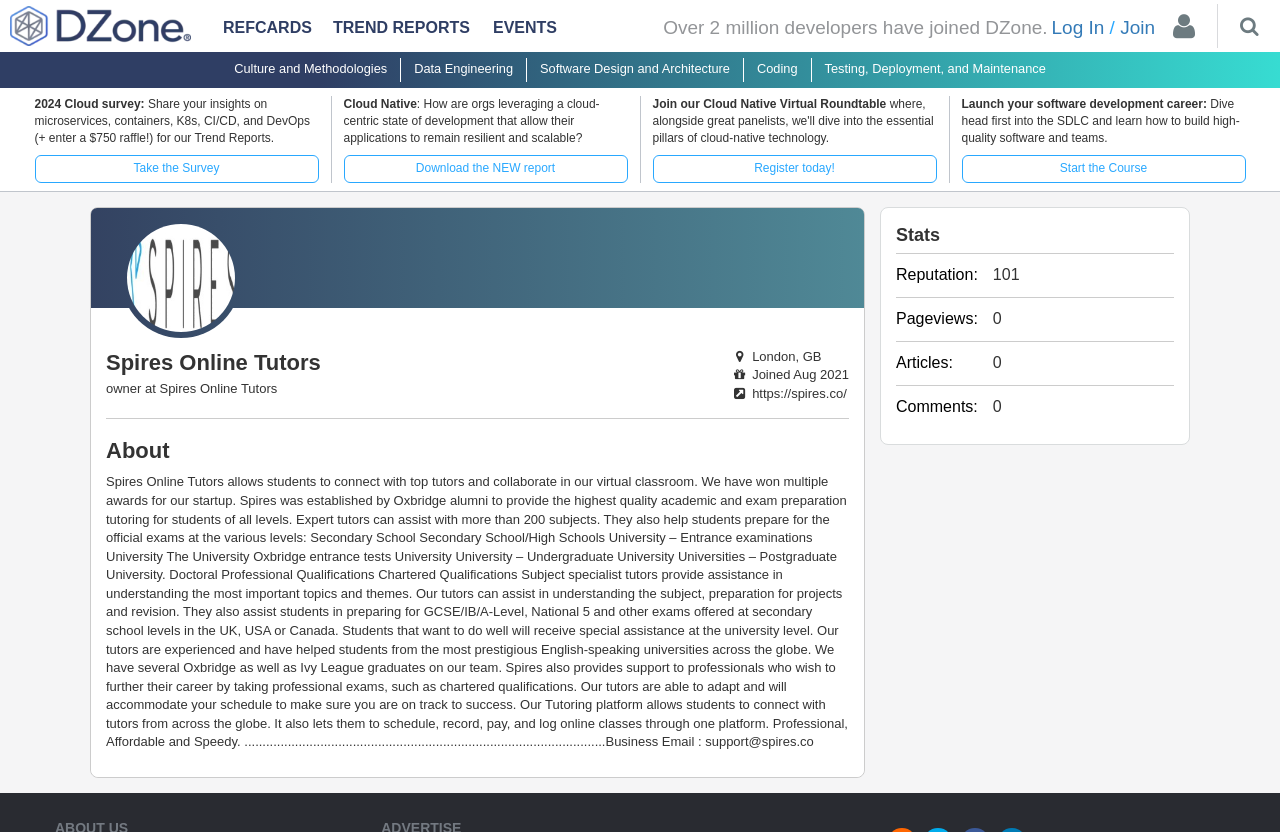Utilize the details in the image to thoroughly answer the following question: What is the name of the online tutoring platform?

I found the name of the online tutoring platform by looking at the heading element with the text 'Spires Online Tutors' which is located at the top of the webpage.